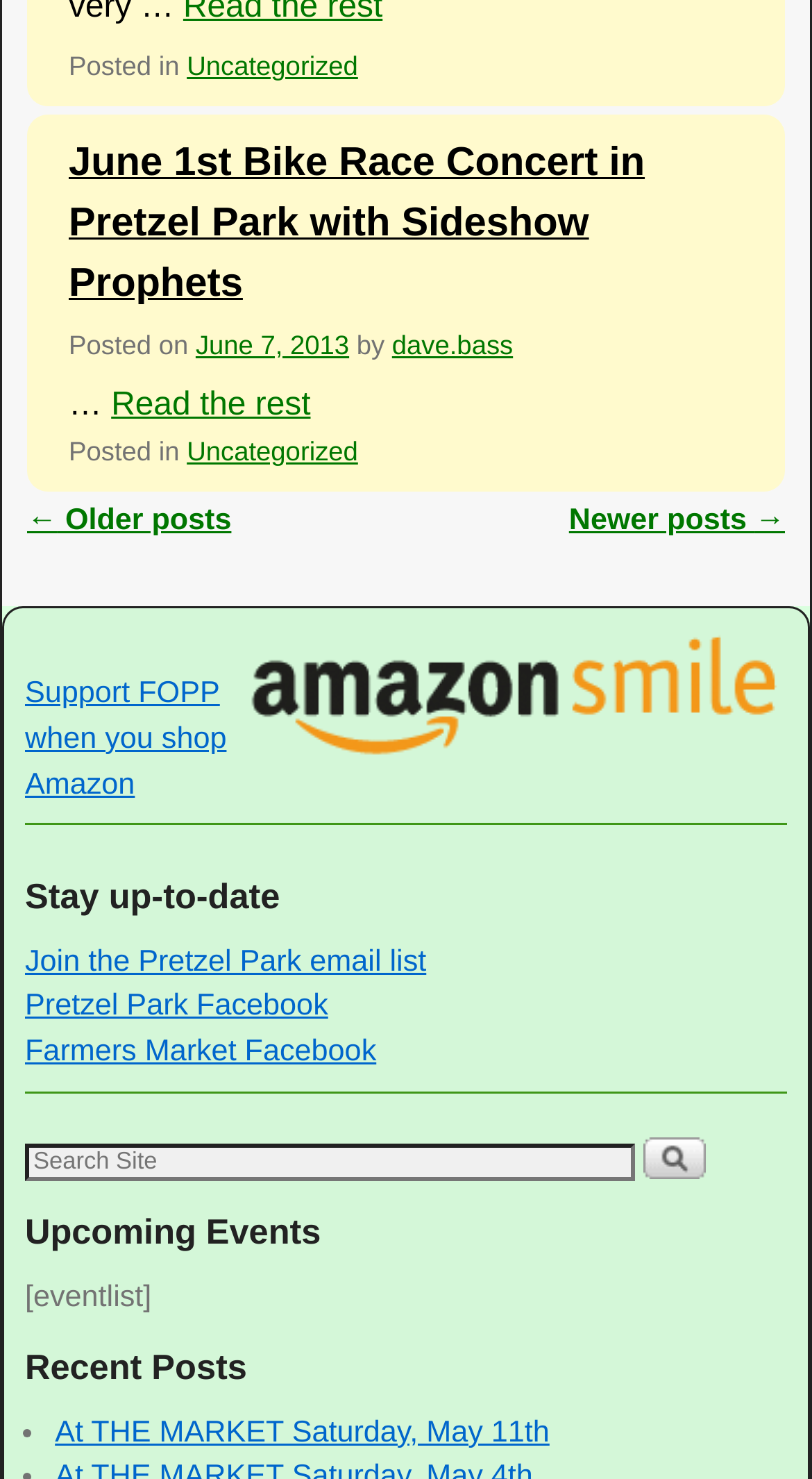Find and indicate the bounding box coordinates of the region you should select to follow the given instruction: "go to previous post".

None